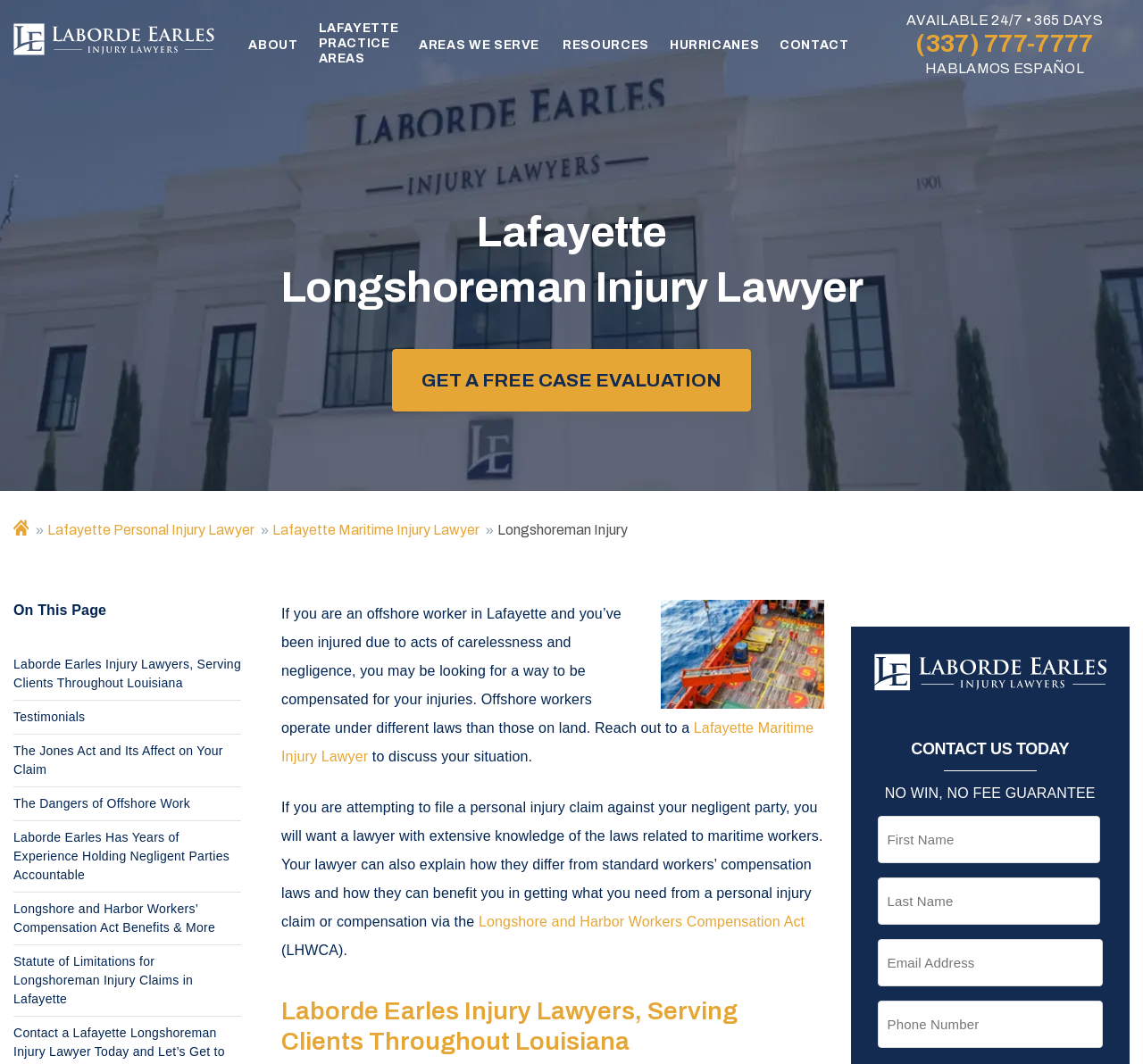Pinpoint the bounding box coordinates of the clickable element to carry out the following instruction: "Learn more about Lafayette Maritime Injury Lawyer."

[0.246, 0.677, 0.712, 0.718]